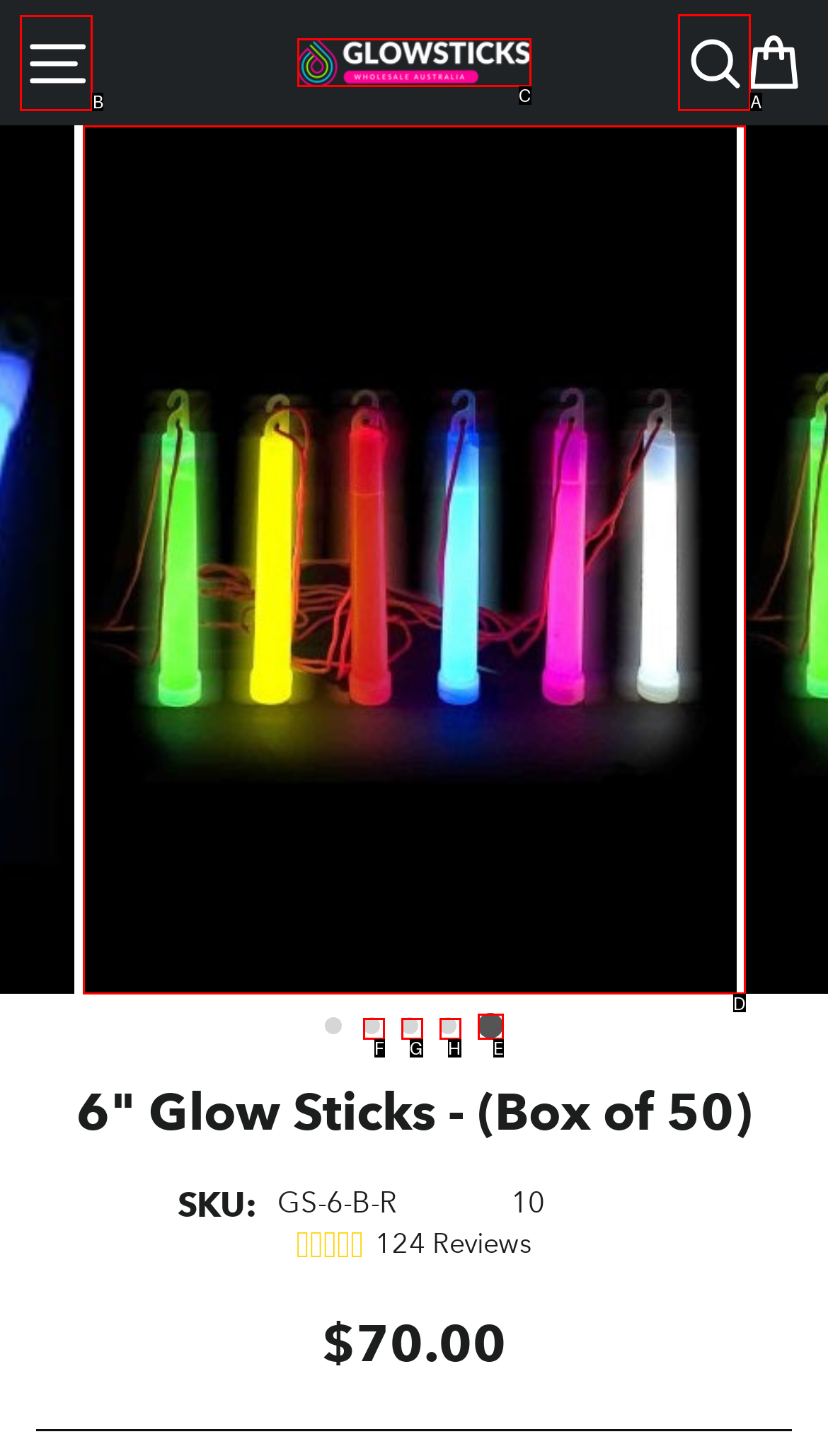Select the correct option from the given choices to perform this task: Search for products. Provide the letter of that option.

A